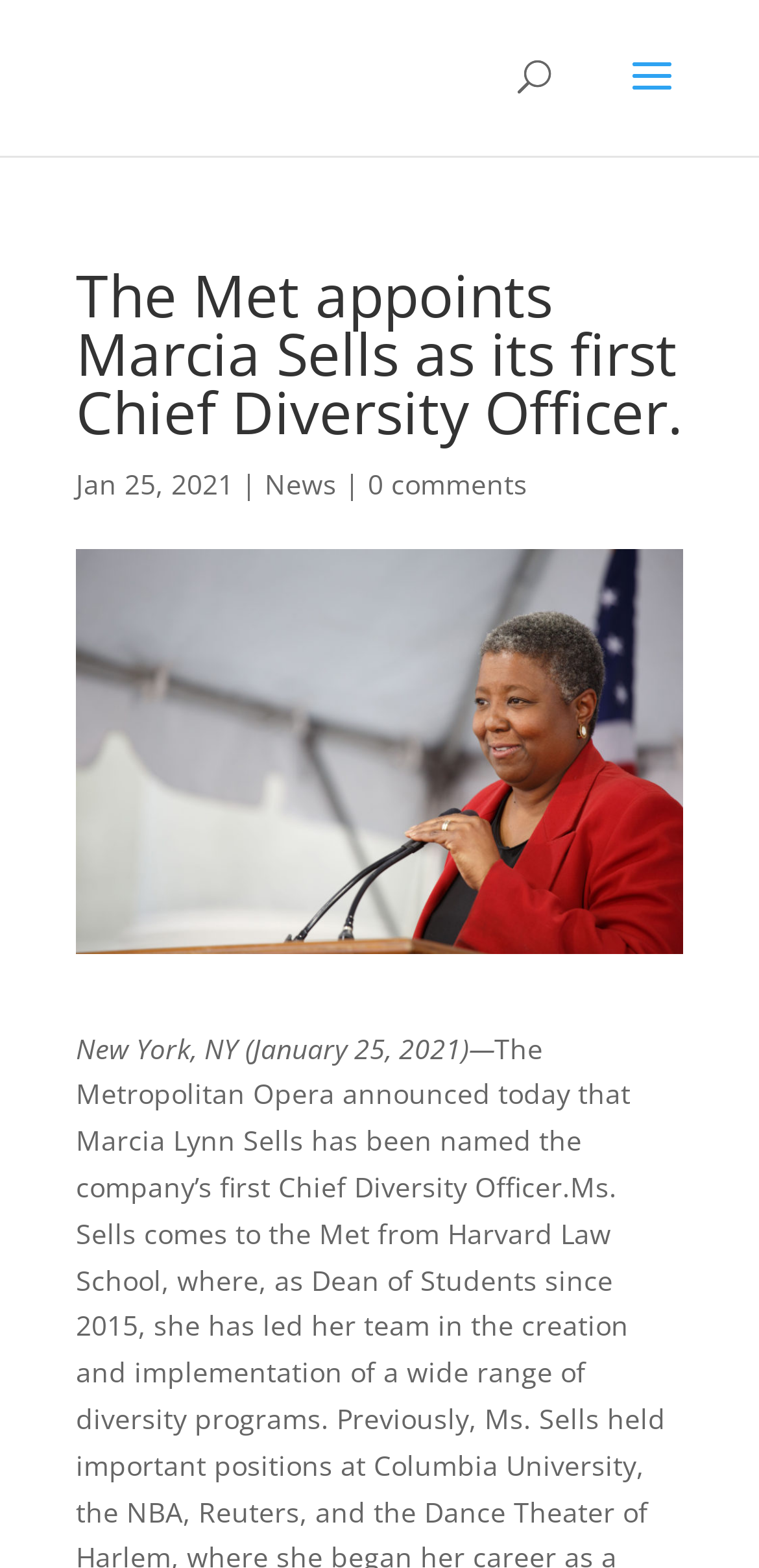Determine the bounding box coordinates of the UI element described by: "0 comments".

[0.485, 0.297, 0.695, 0.32]